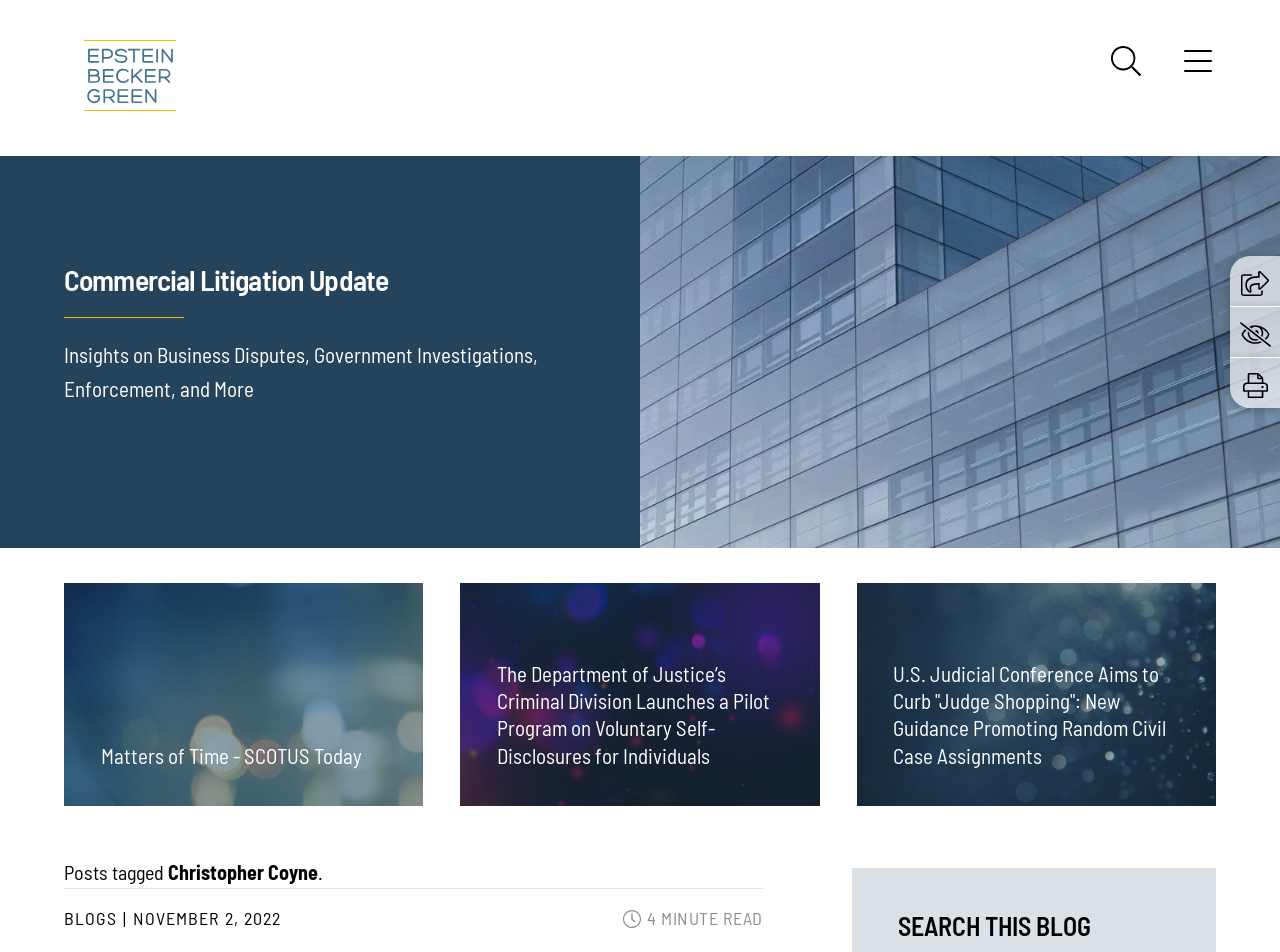Given the element description Print, predict the bounding box coordinates for the UI element in the webpage screenshot. The format should be (top-left x, top-left y, bottom-right x, bottom-right y), and the values should be between 0 and 1.

[0.971, 0.386, 0.99, 0.419]